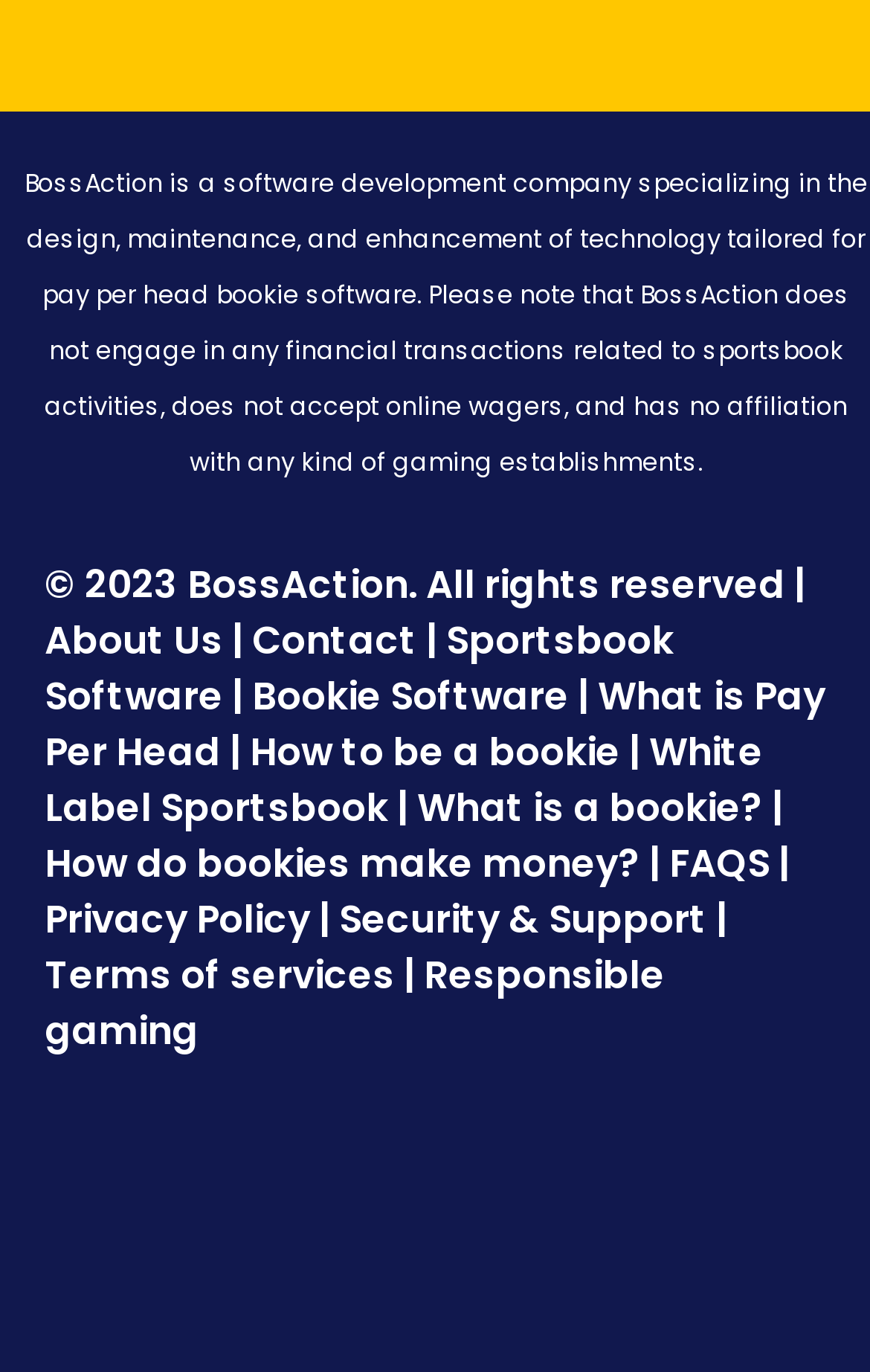Find and provide the bounding box coordinates for the UI element described with: "What is a bookie?".

[0.479, 0.568, 0.877, 0.607]